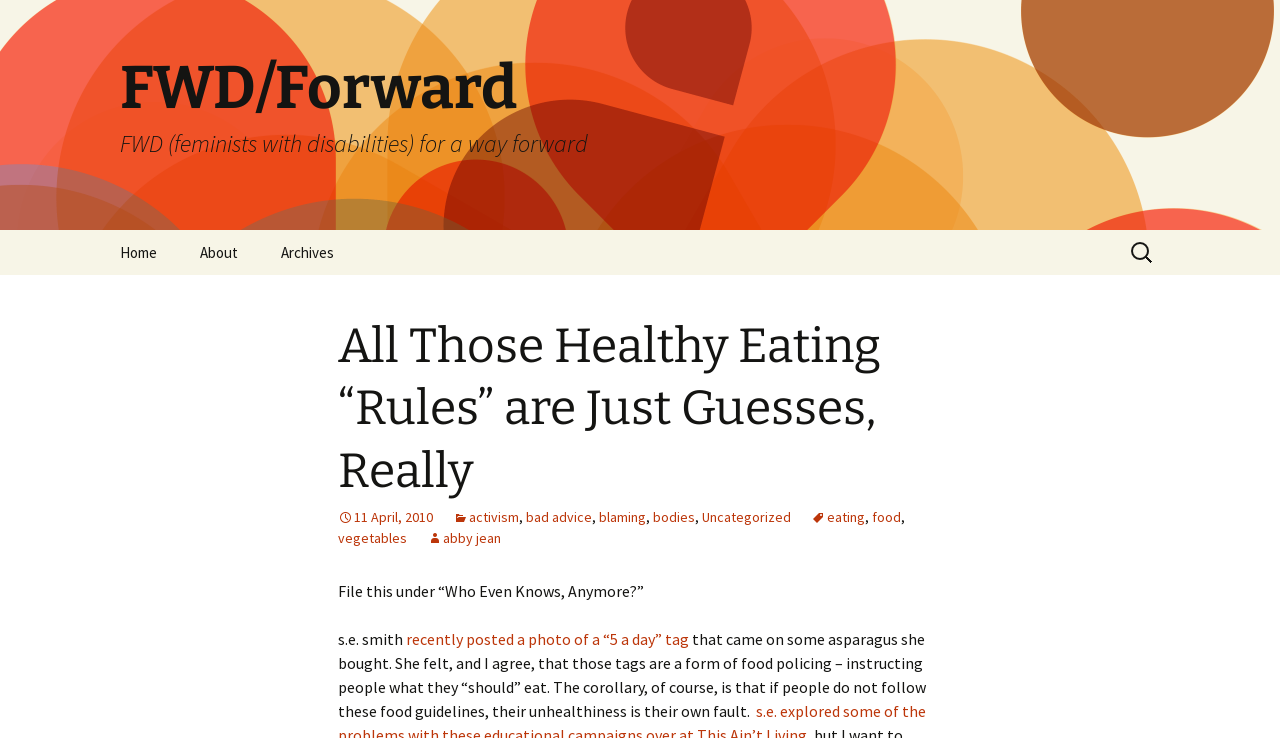Highlight the bounding box coordinates of the element you need to click to perform the following instruction: "View the archives."

[0.204, 0.312, 0.277, 0.373]